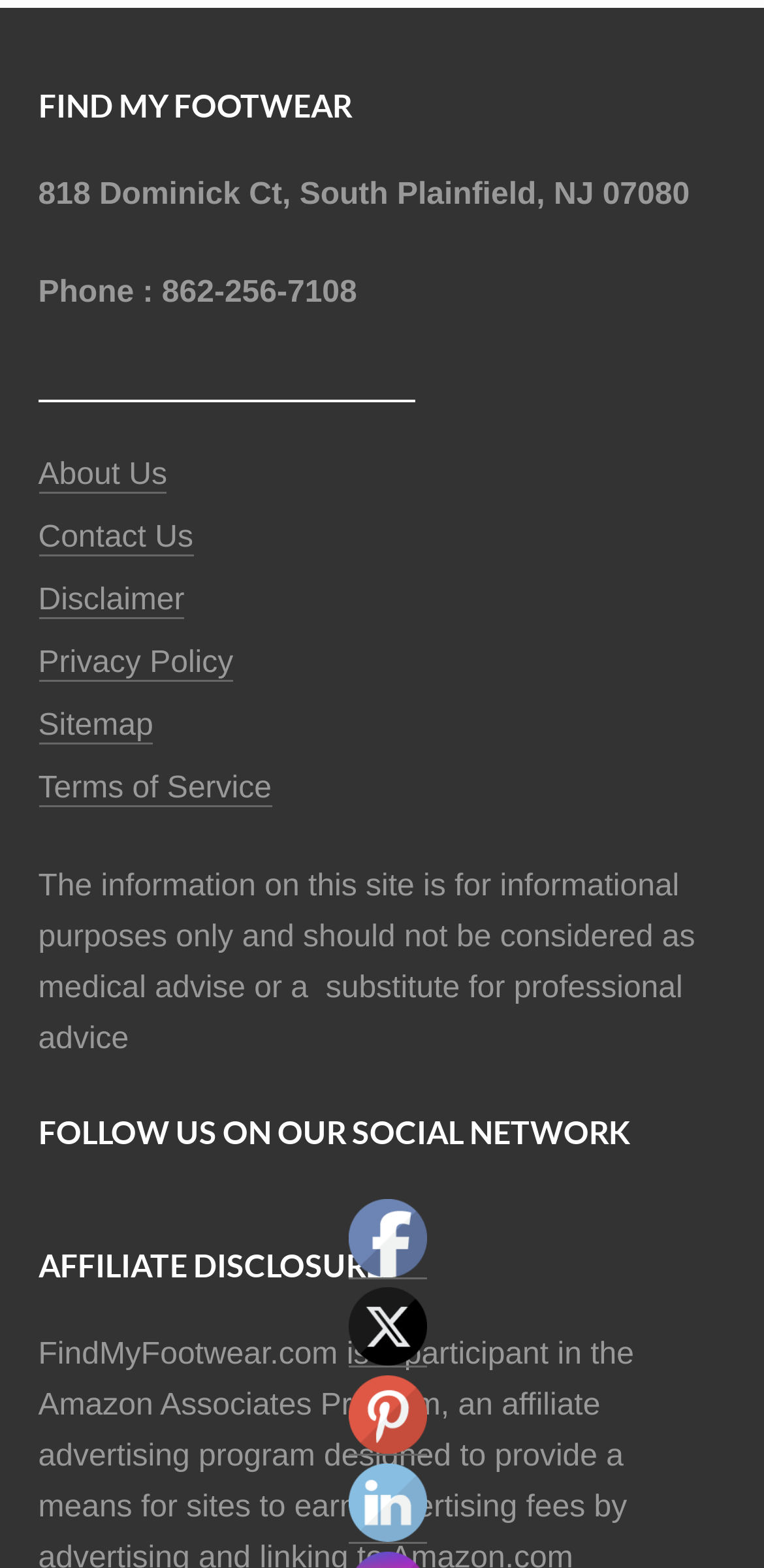Locate the bounding box coordinates of the clickable area needed to fulfill the instruction: "Follow on Facebook".

[0.455, 0.793, 0.558, 0.815]